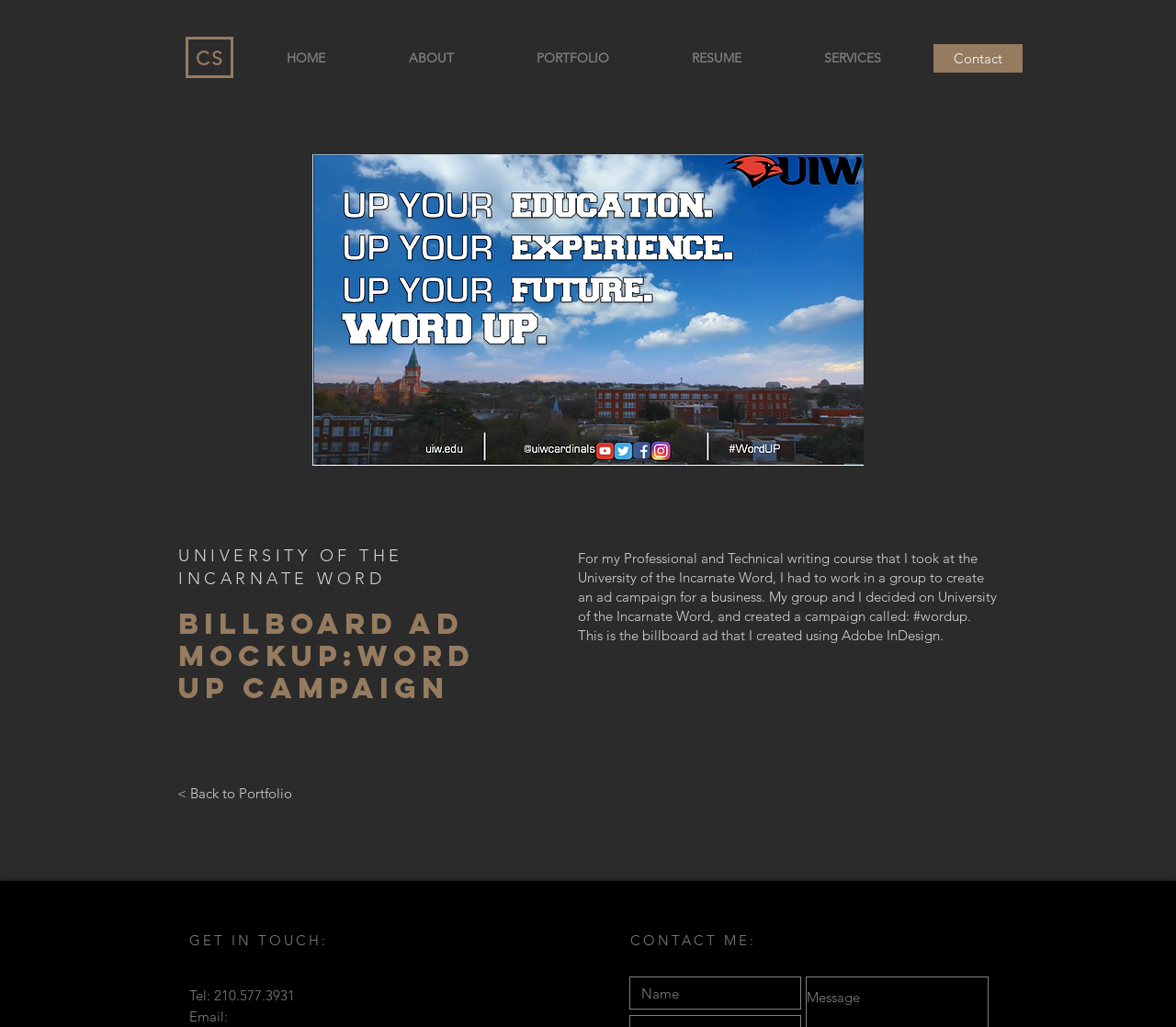Locate the bounding box coordinates of the element I should click to achieve the following instruction: "view the billboard ad image".

[0.266, 0.15, 0.734, 0.453]